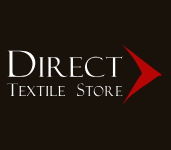Generate an elaborate caption for the image.

The image showcases the logo of "Direct Textile Store," which features the brand name prominently displayed in an elegant font. The word "Direct" is styled with a bold typeface, while "Textile Store" appears in a contrasting, lighter font. The logo is accentuated by a stylized red arrow that suggests forward movement, enhancing the modern and dynamic feel of the brand. The background is a solid black color, creating a striking visual impact that draws attention to the logo and establishes a sense of sophistication and professionalism. This imagery represents the company's commitment to quality and accessibility in providing a wide range of textile products.